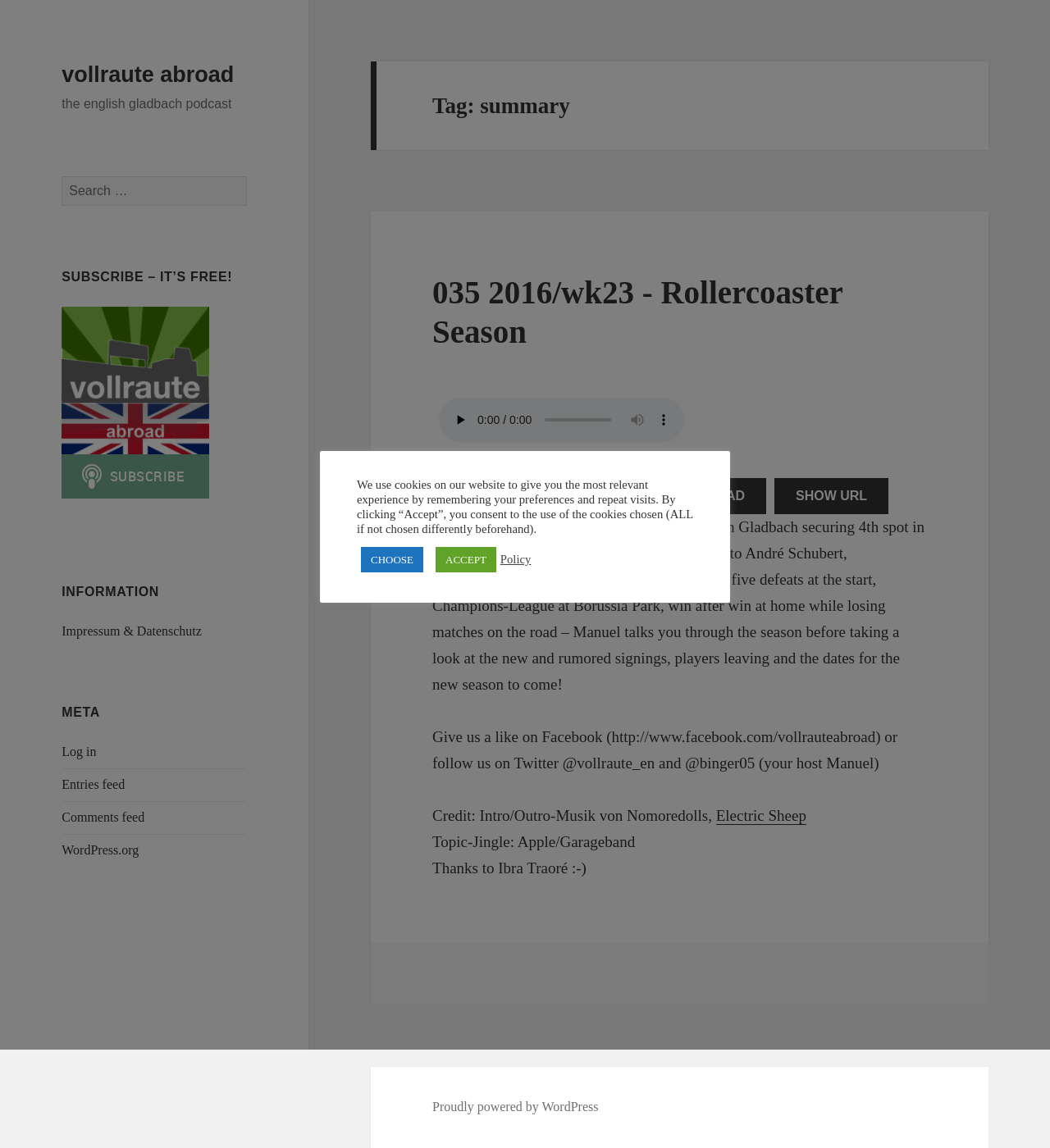Based on the element description: "Proudly powered by WordPress", identify the UI element and provide its bounding box coordinates. Use four float numbers between 0 and 1, [left, top, right, bottom].

[0.412, 0.958, 0.57, 0.971]